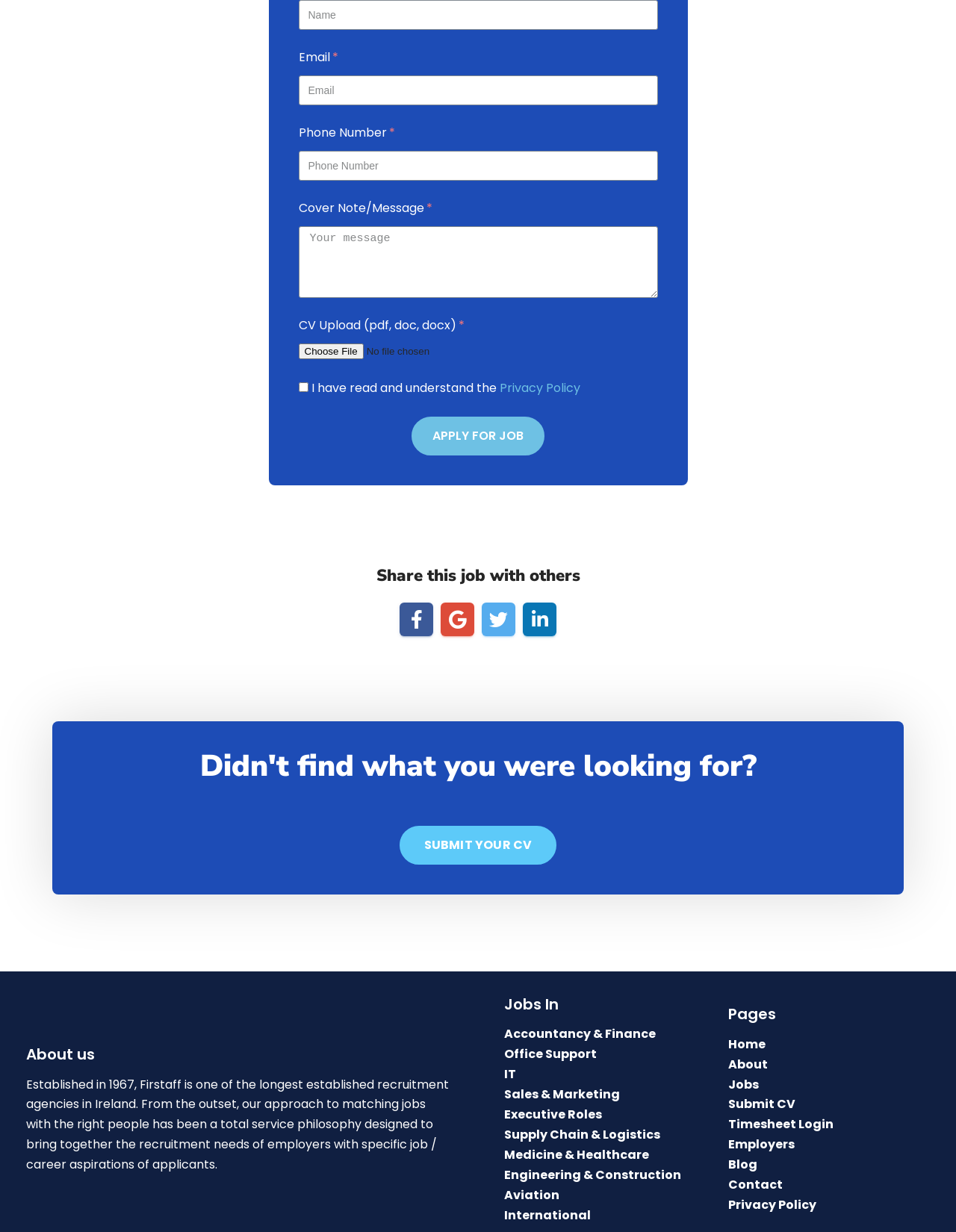Given the element description "International" in the screenshot, predict the bounding box coordinates of that UI element.

[0.527, 0.979, 0.618, 0.993]